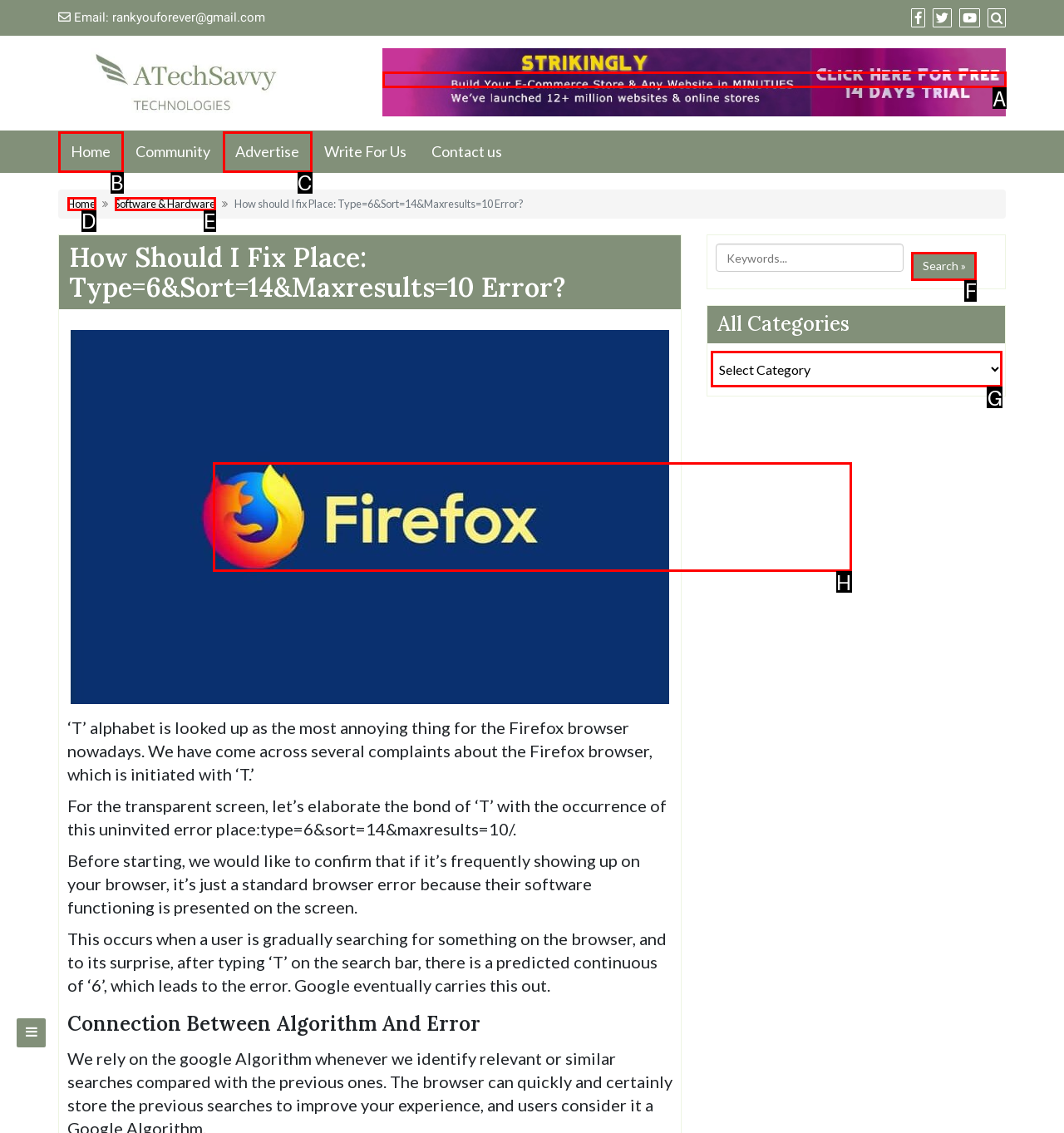Determine which UI element I need to click to achieve the following task: Click on the 'Home' link Provide your answer as the letter of the selected option.

B